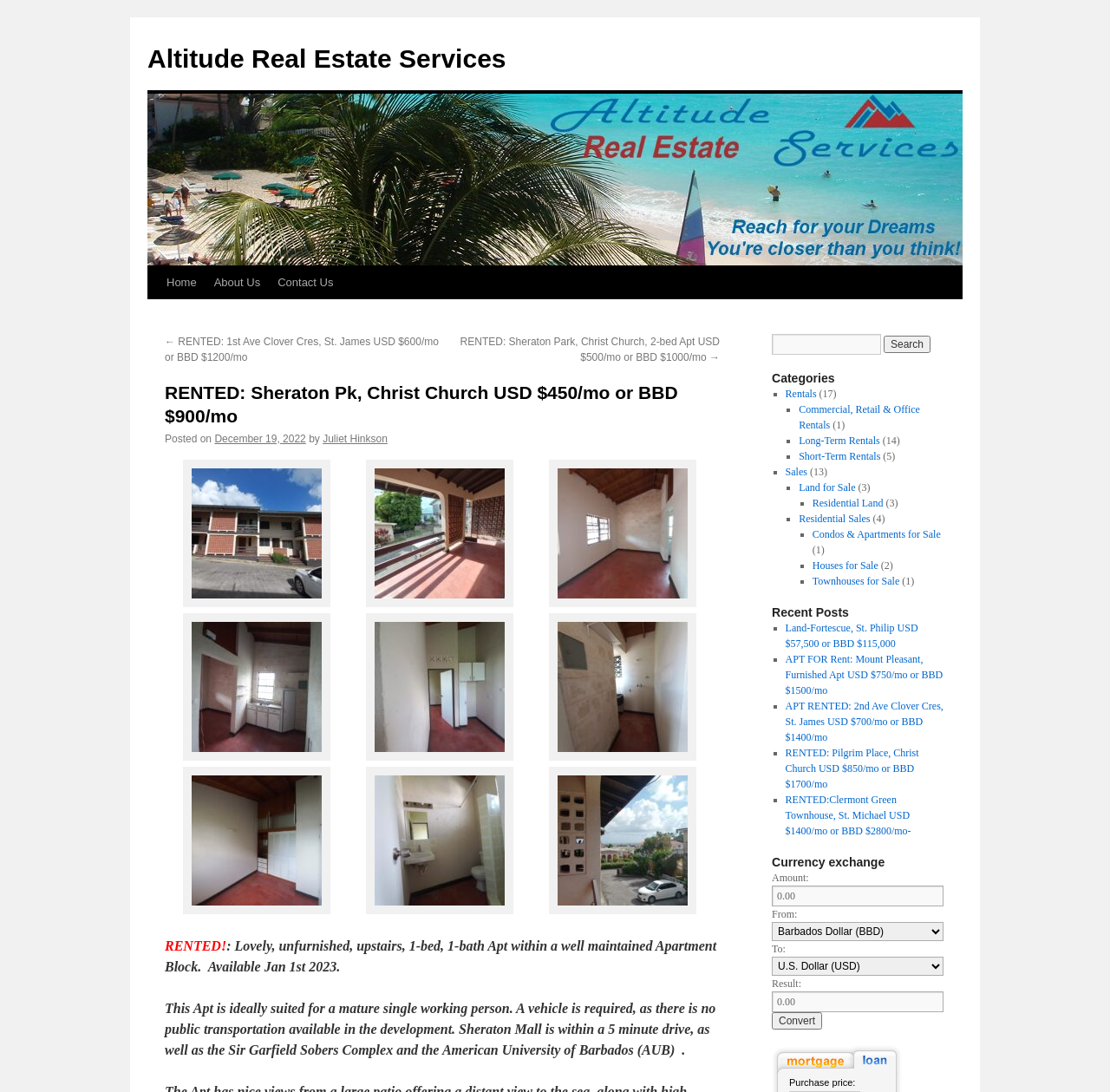Please answer the following question using a single word or phrase: 
What is the location of the apartment?

Sheraton Park, Christ Church